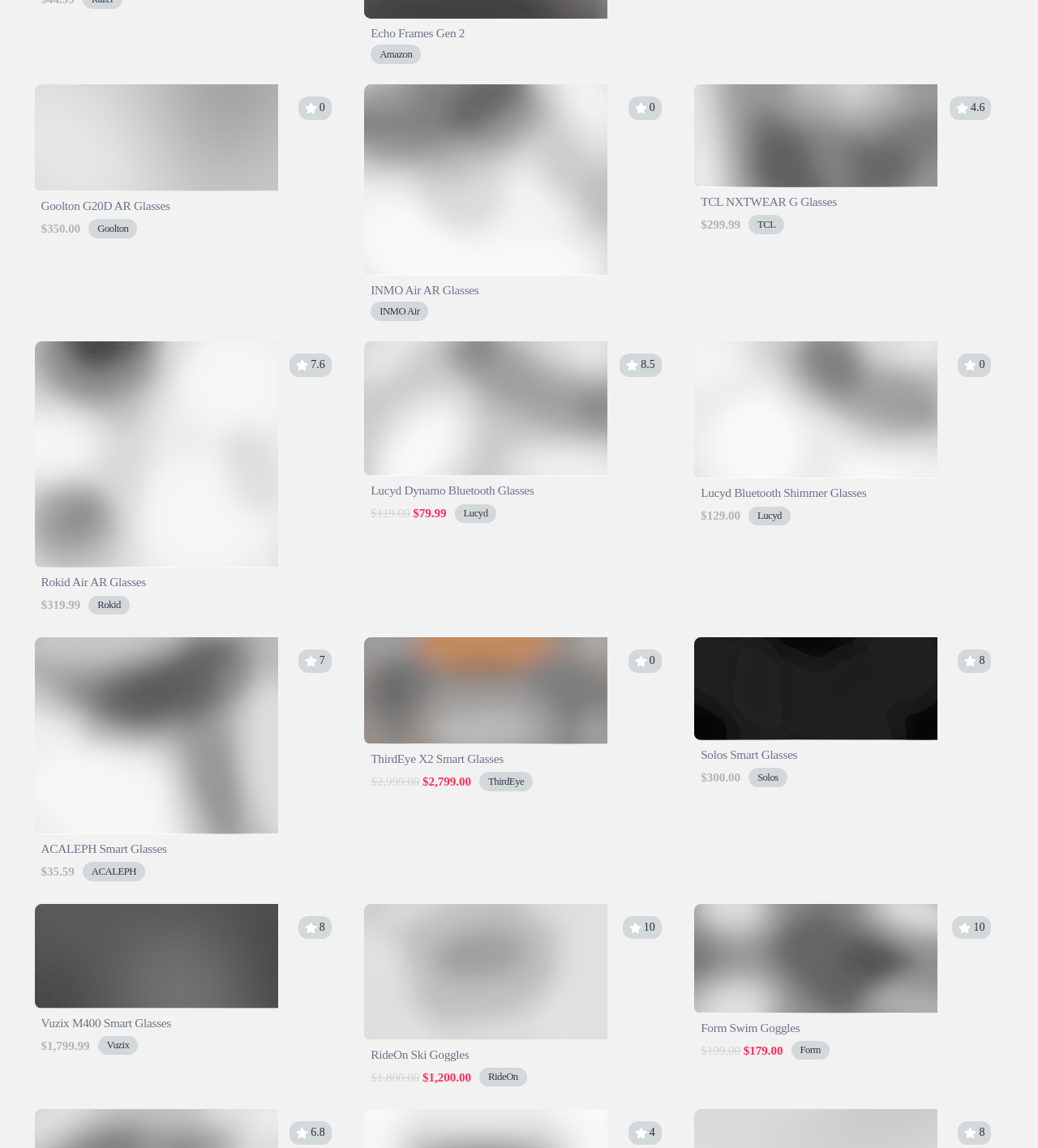What is the cheapest product on this page?
Can you provide a detailed and comprehensive answer to the question?

I compared the prices of all products listed on the page and found that the ACALEPH Smart Glasses have the lowest price, which is $35.59.